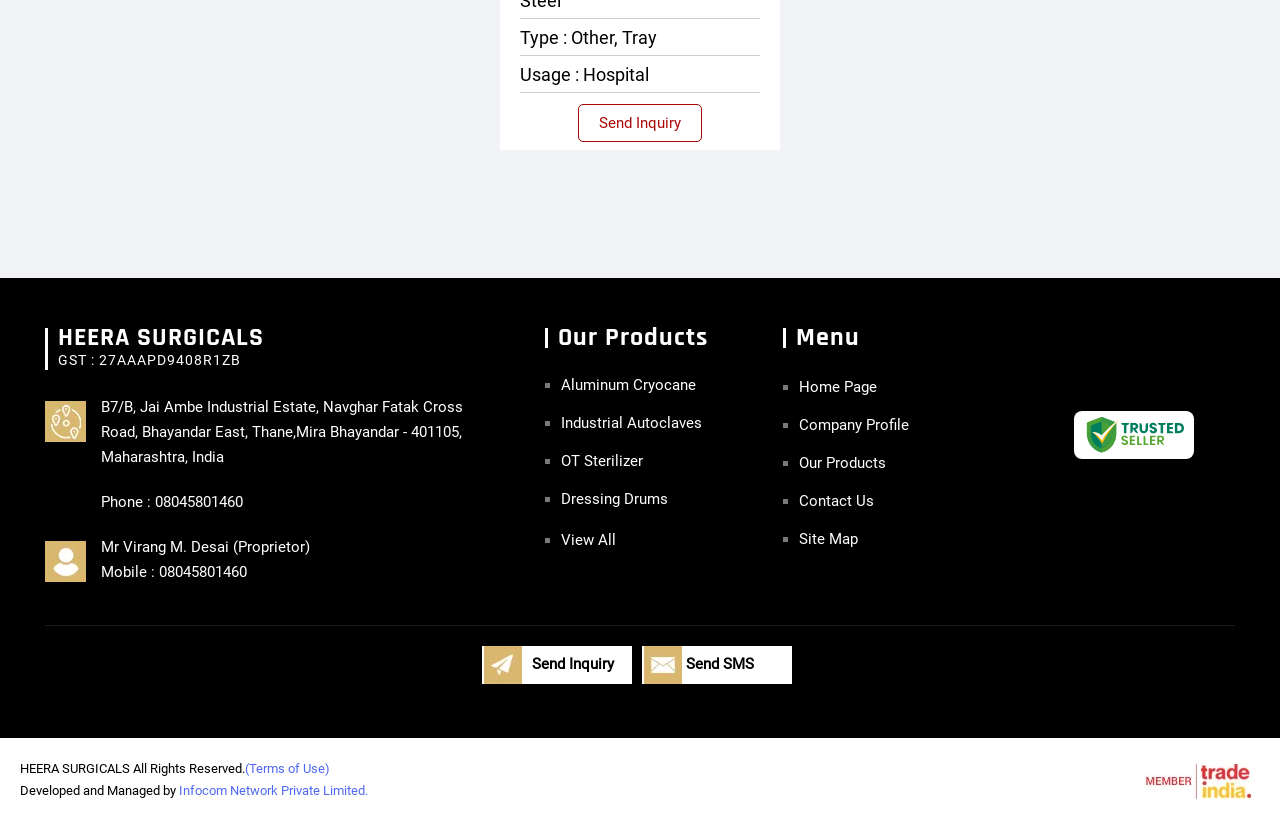Identify the bounding box coordinates necessary to click and complete the given instruction: "Explore Aluminum Cryocane".

[0.426, 0.455, 0.574, 0.477]